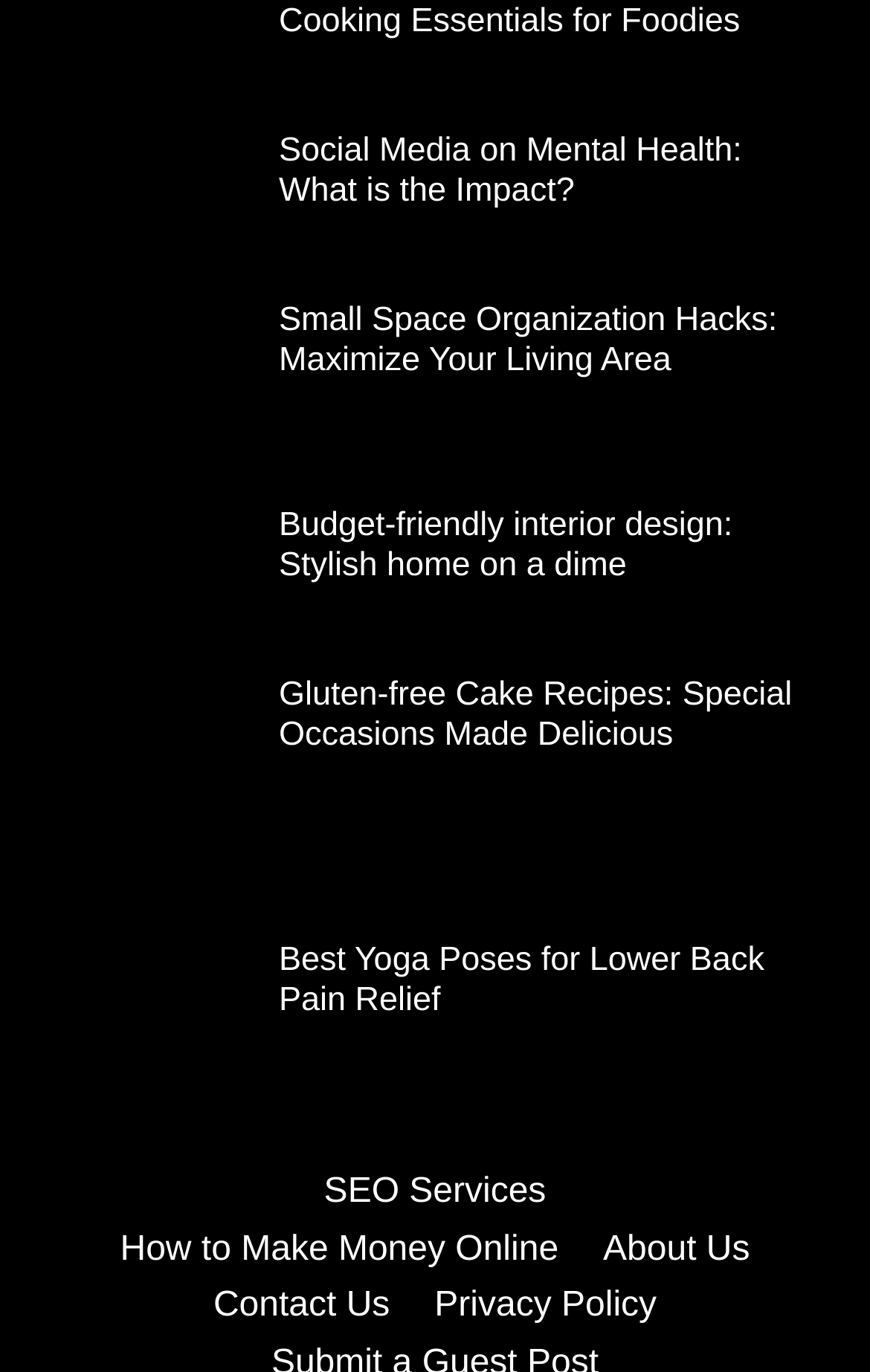Respond concisely with one word or phrase to the following query:
What is the topic of the first article?

Social Media on Mental Health